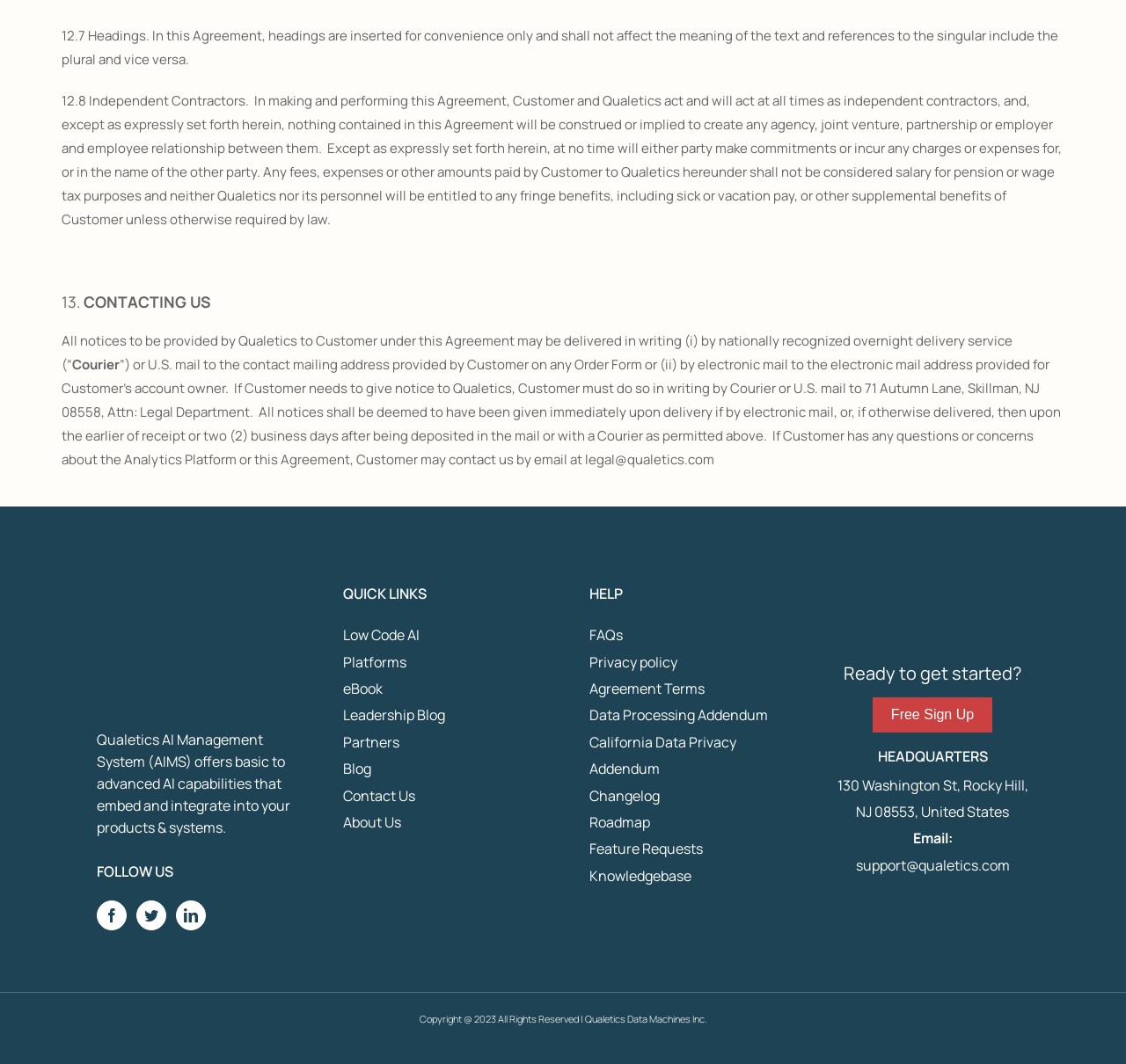Please use the details from the image to answer the following question comprehensively:
What is the email address for support?

I found this information by looking at the 'HEADQUARTERS' section at the bottom of the webpage, where it is written in a static text element.